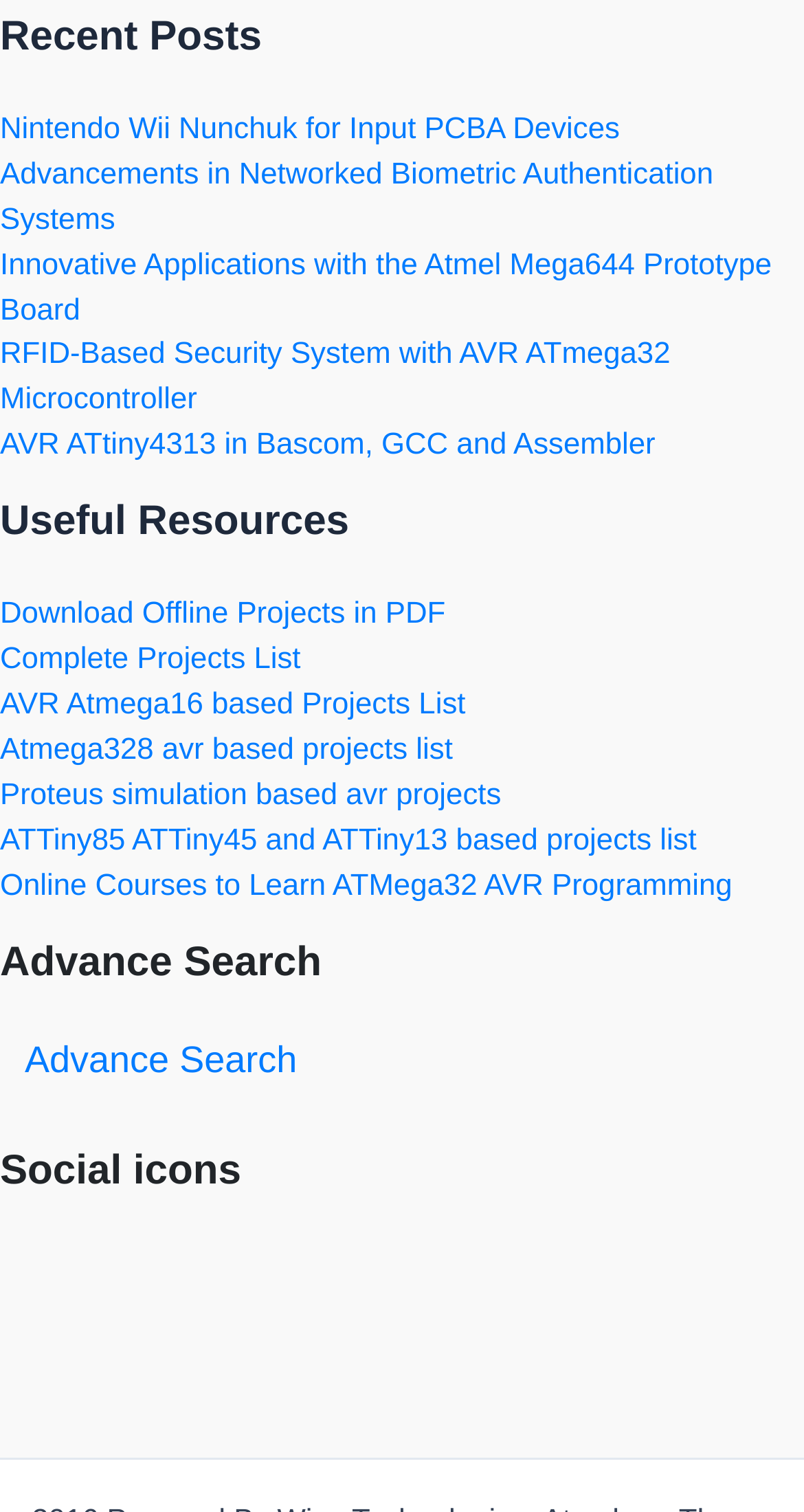Please identify the bounding box coordinates of the element on the webpage that should be clicked to follow this instruction: "Visit Facebook page". The bounding box coordinates should be given as four float numbers between 0 and 1, formatted as [left, top, right, bottom].

[0.0, 0.843, 0.128, 0.865]